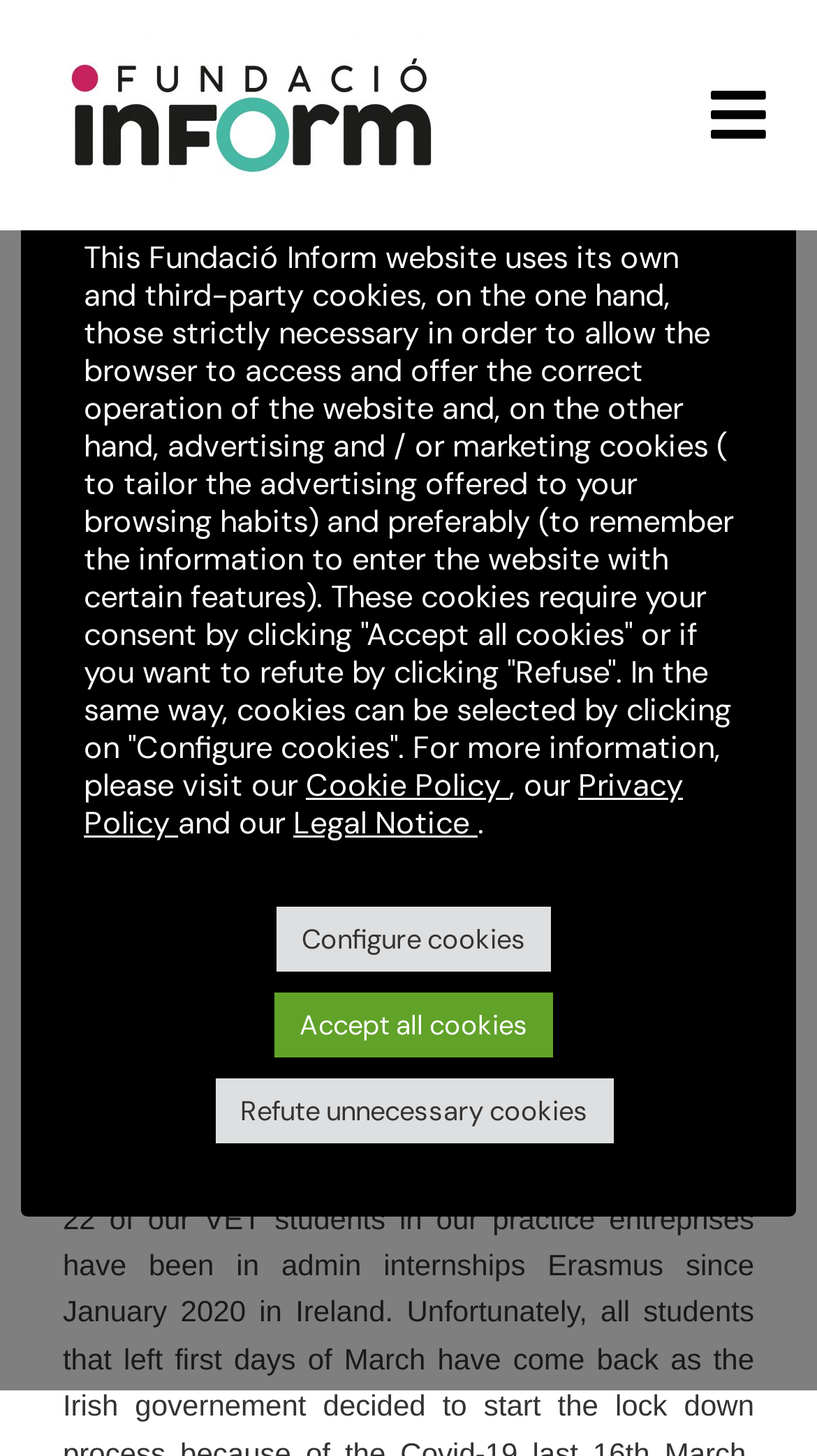Identify the bounding box coordinates of the area that should be clicked in order to complete the given instruction: "Visit the SEFED area". The bounding box coordinates should be four float numbers between 0 and 1, i.e., [left, top, right, bottom].

[0.038, 0.644, 0.962, 0.731]